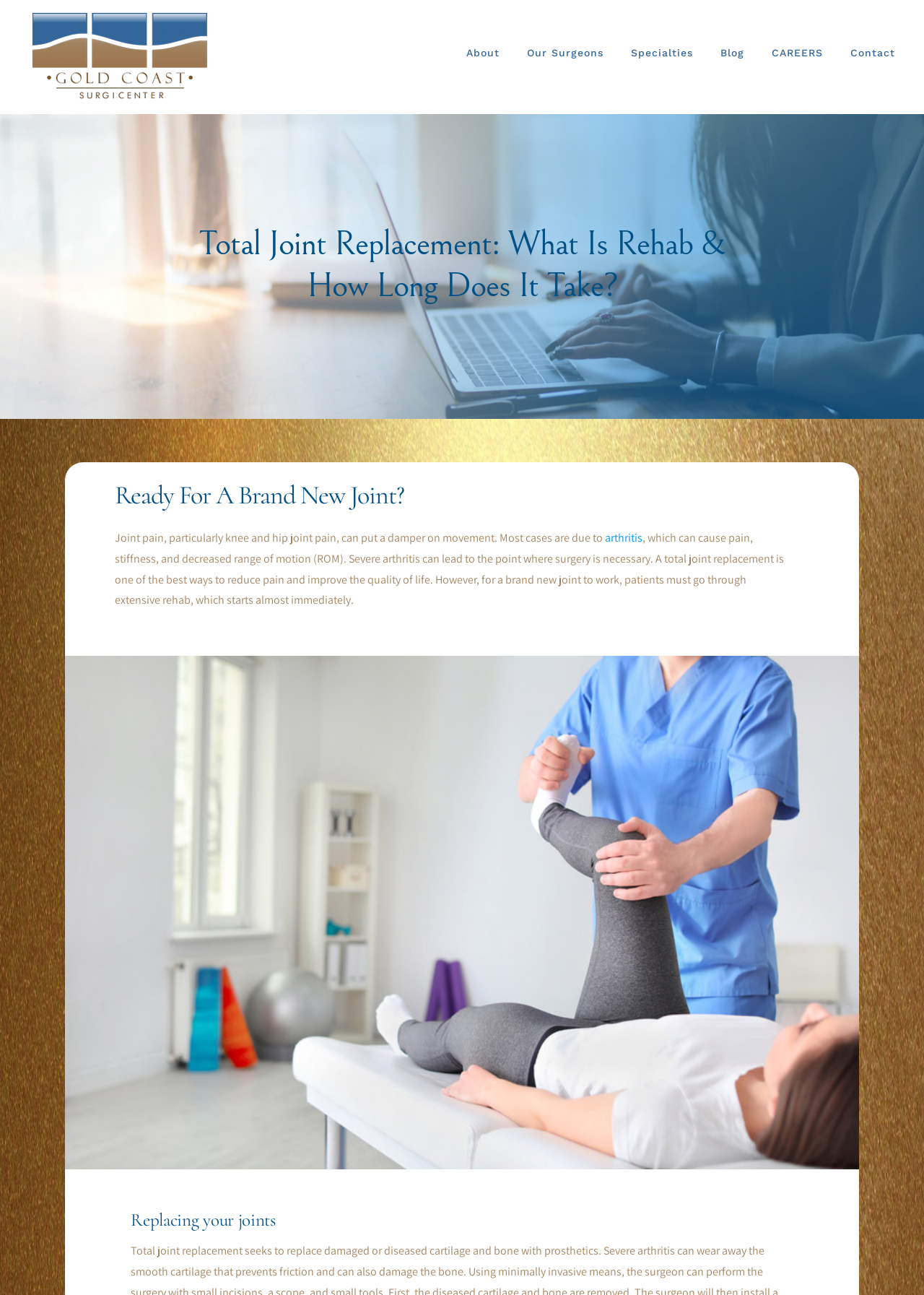What is the name of the surgery center?
Can you offer a detailed and complete answer to this question?

The logo at the top left corner of the webpage has a text 'Gold Coast Surgery Center Logo', which indicates the name of the surgery center.